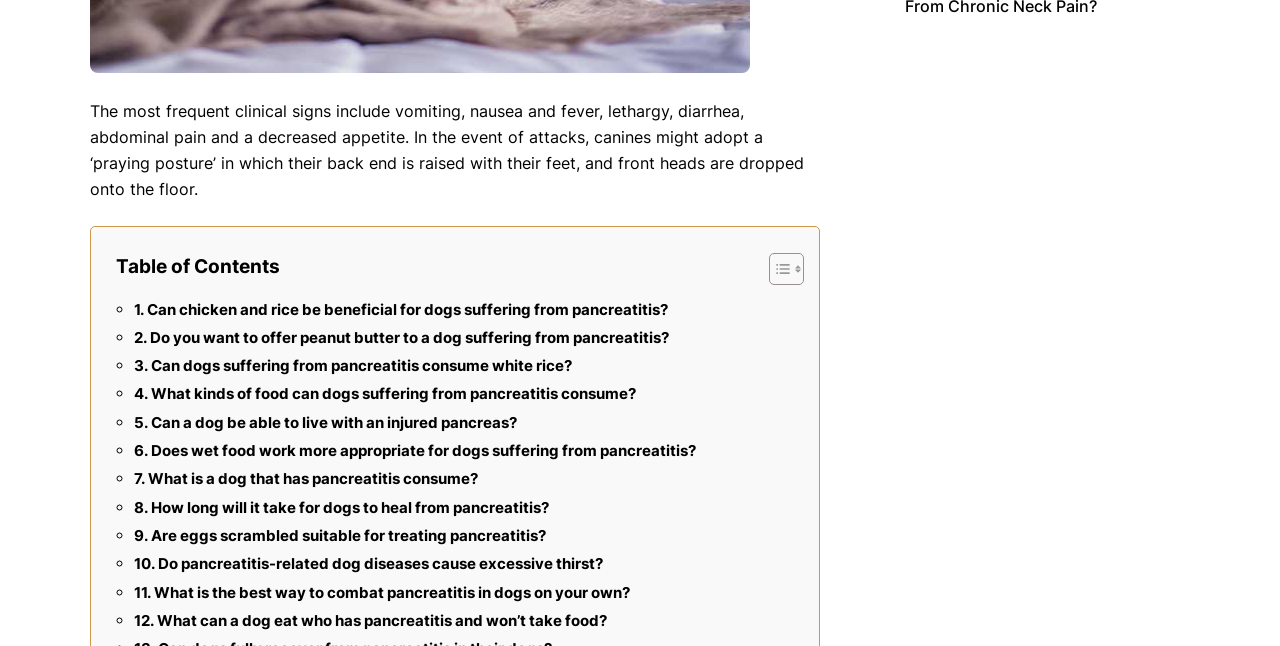For the following element description, predict the bounding box coordinates in the format (top-left x, top-left y, bottom-right x, bottom-right y). All values should be floating point numbers between 0 and 1. Description: Toggle

[0.589, 0.389, 0.624, 0.442]